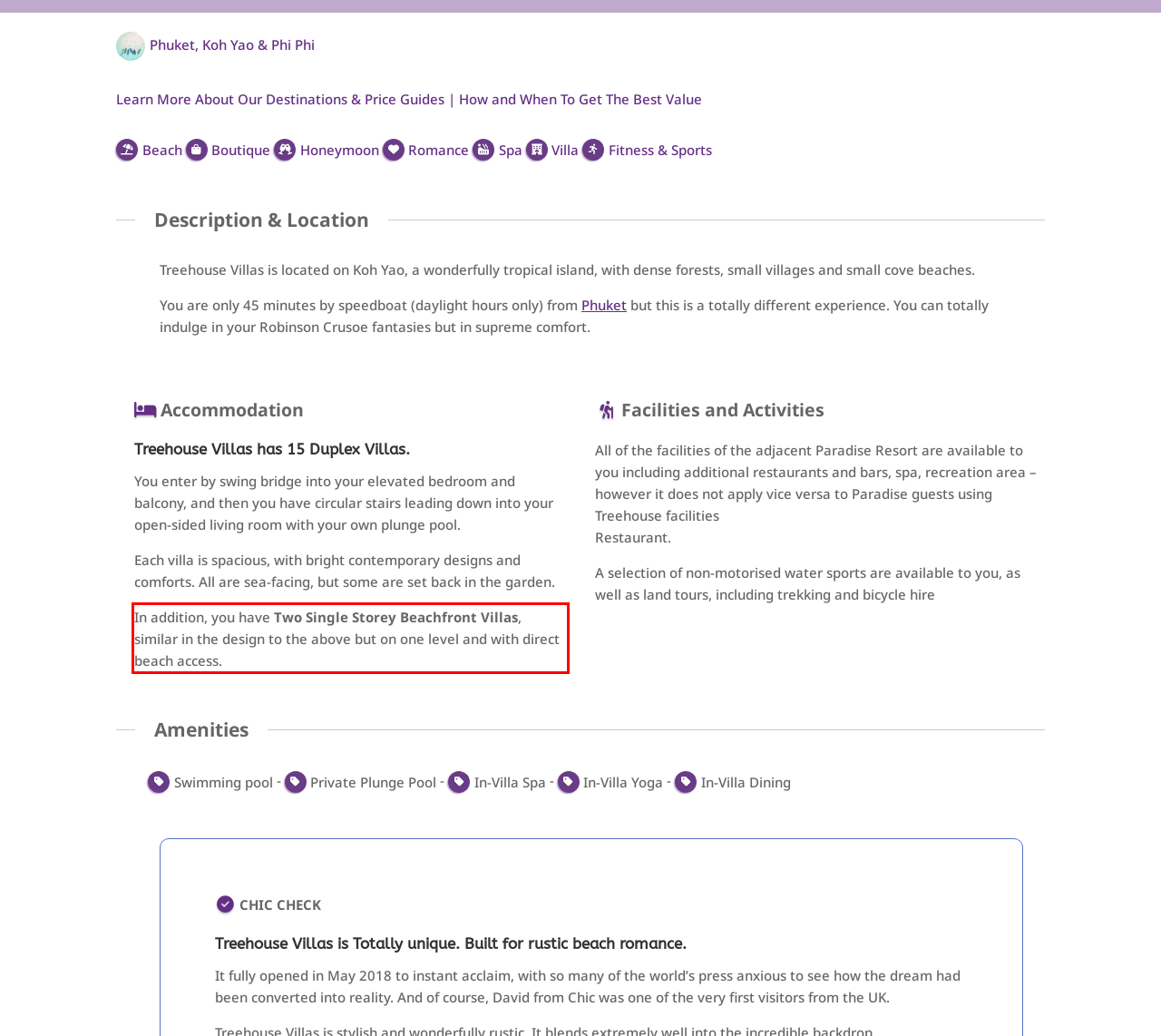Given a webpage screenshot, identify the text inside the red bounding box using OCR and extract it.

In addition, you have Two Single Storey Beachfront Villas, similar in the design to the above but on one level and with direct beach access.